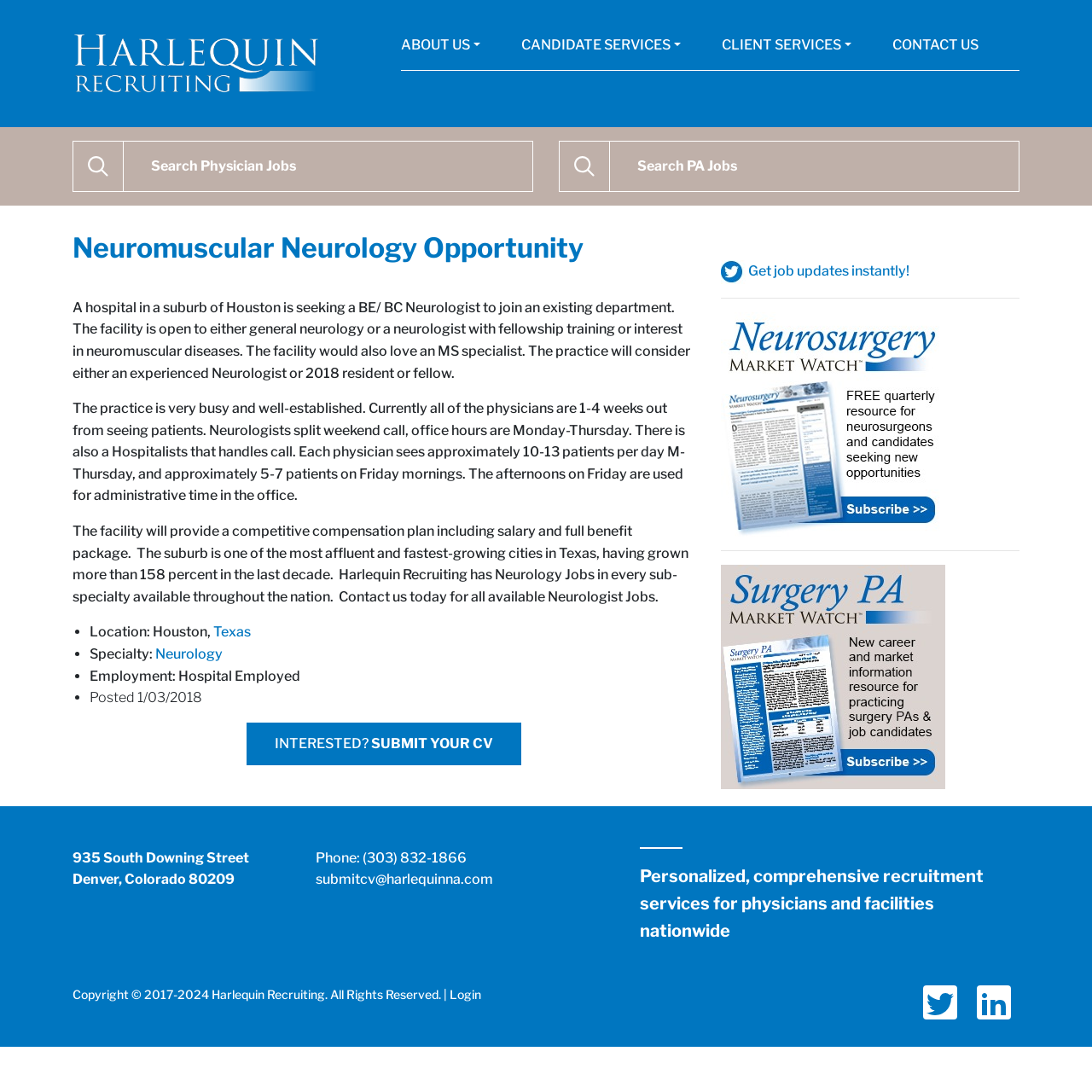Locate the UI element described as follows: "Candidate Services". Return the bounding box coordinates as four float numbers between 0 and 1 in the order [left, top, right, bottom].

[0.477, 0.025, 0.623, 0.064]